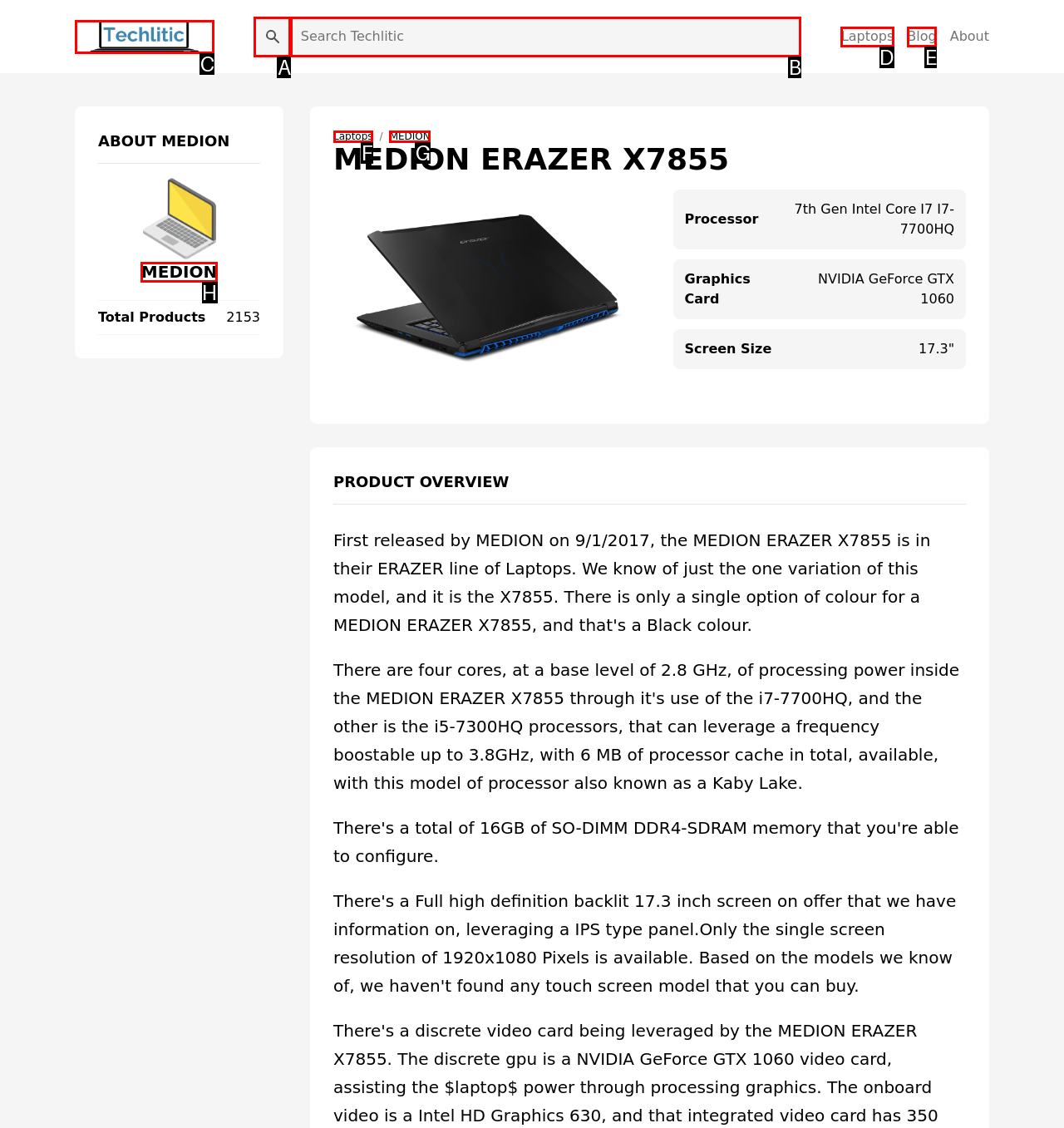Choose the letter that best represents the description: MEDION. Answer with the letter of the selected choice directly.

H